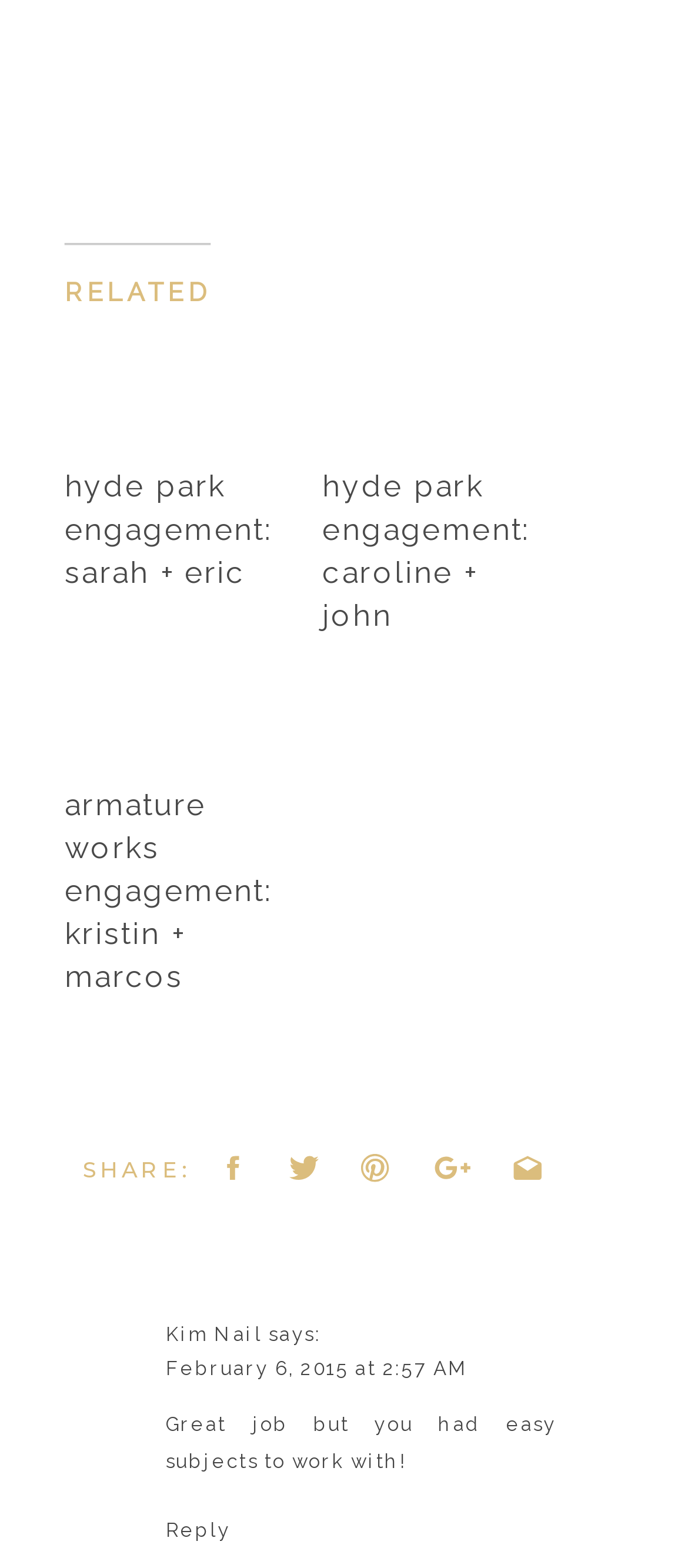Indicate the bounding box coordinates of the element that must be clicked to execute the instruction: "view hyde park engagement: sarah + eric". The coordinates should be given as four float numbers between 0 and 1, i.e., [left, top, right, bottom].

[0.094, 0.218, 0.406, 0.296]